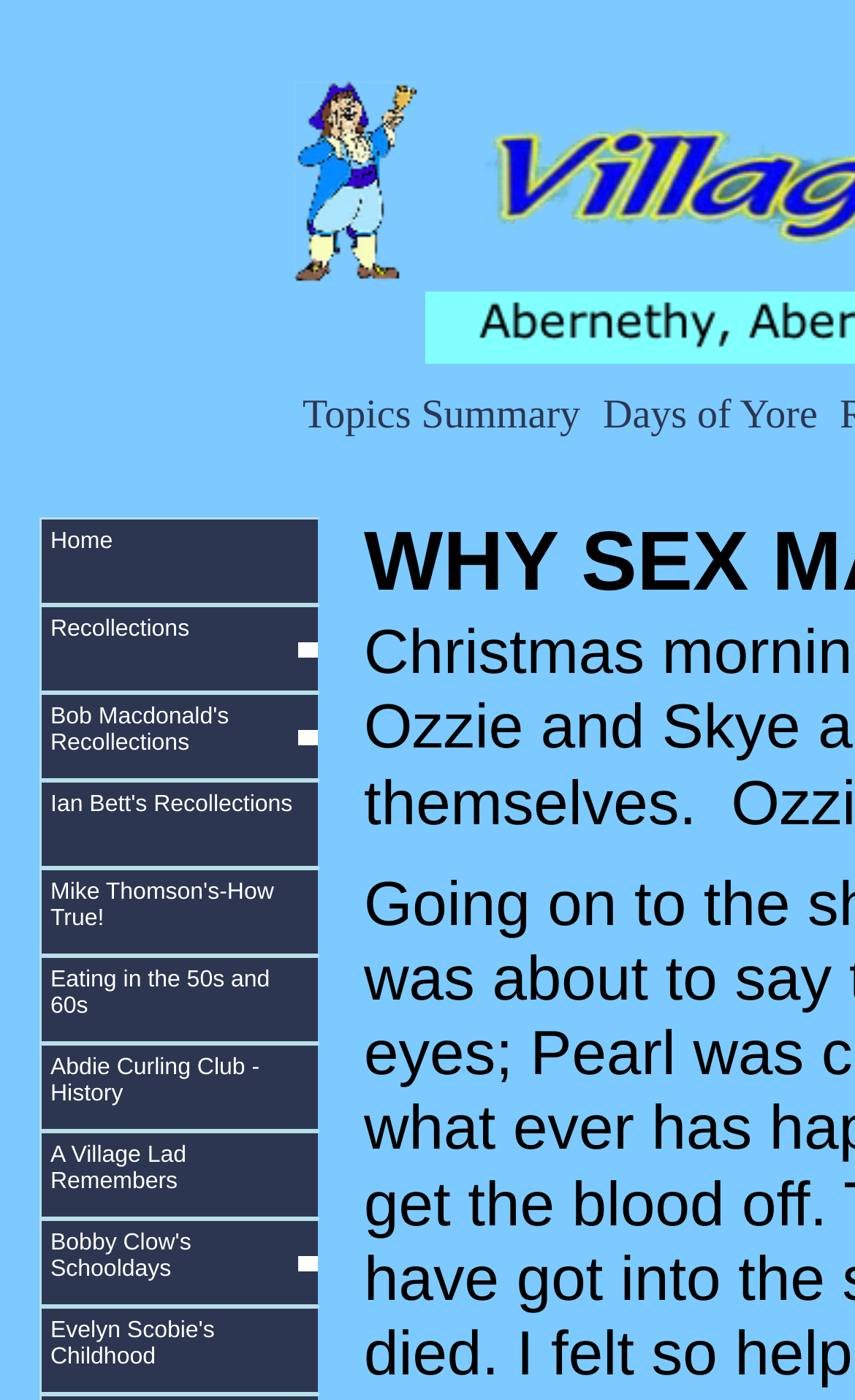Identify the bounding box coordinates for the UI element described by the following text: "Evelyn Scobie's Childhood". Provide the coordinates as four float numbers between 0 and 1, in the format [left, top, right, bottom].

[0.046, 0.933, 0.374, 0.996]